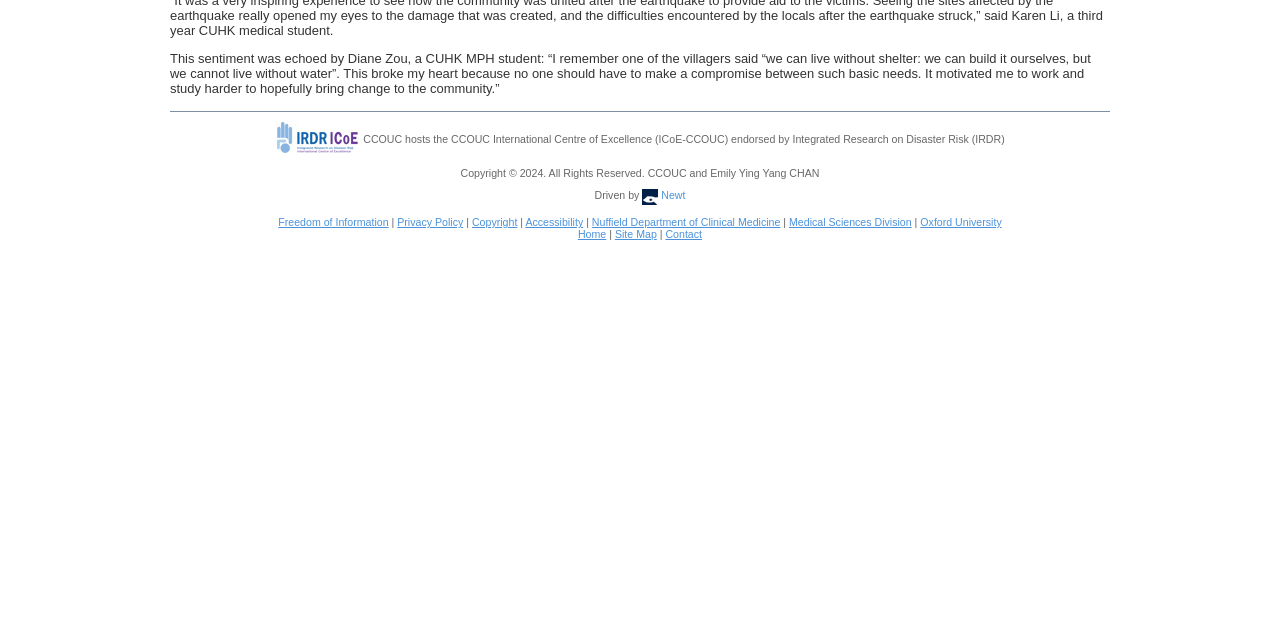Based on the element description: "Privacy Policy", identify the bounding box coordinates for this UI element. The coordinates must be four float numbers between 0 and 1, listed as [left, top, right, bottom].

[0.31, 0.337, 0.362, 0.356]